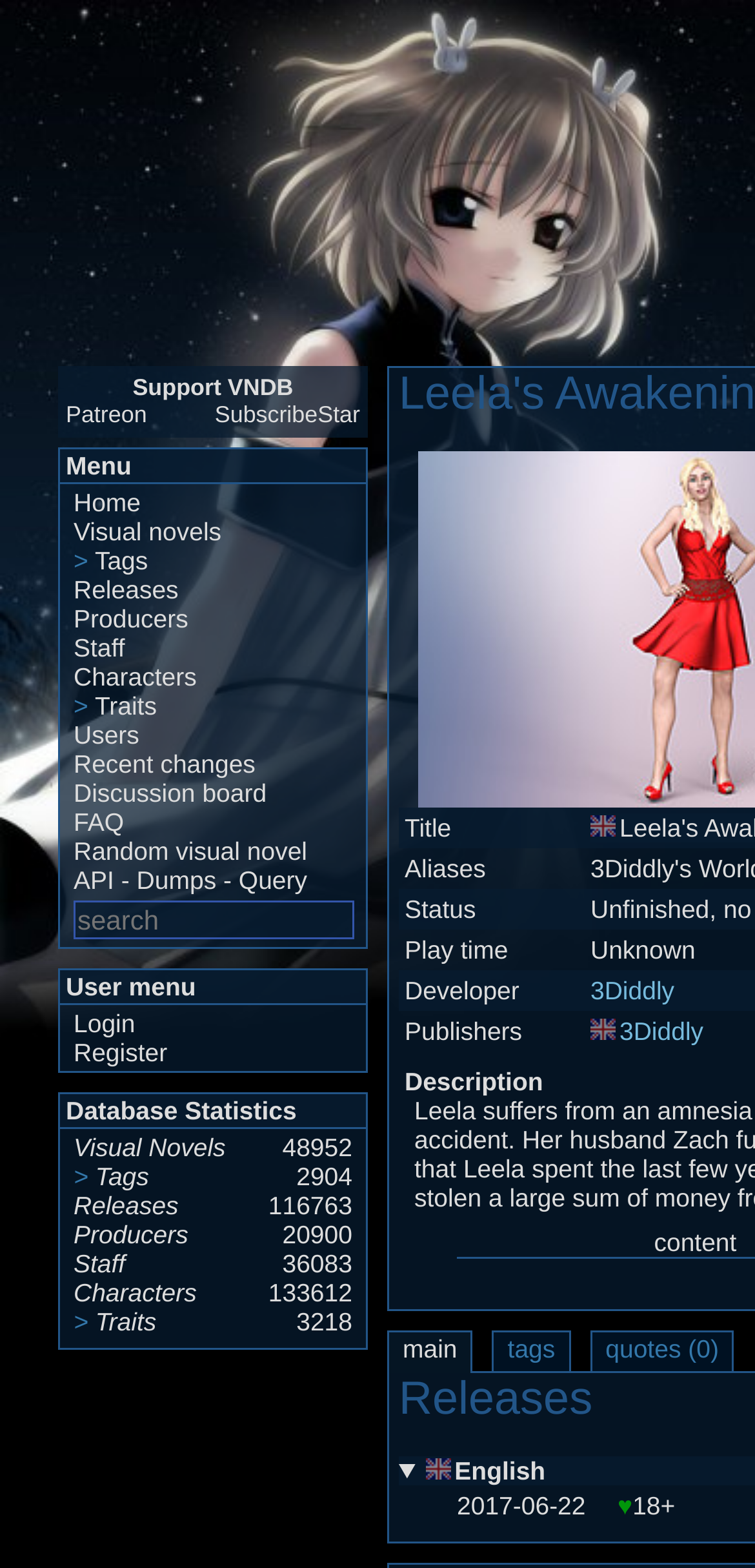By analyzing the image, answer the following question with a detailed response: What is the developer of the visual novel?

I looked at the grid cells and found that the developer is listed as '3Diddly'.